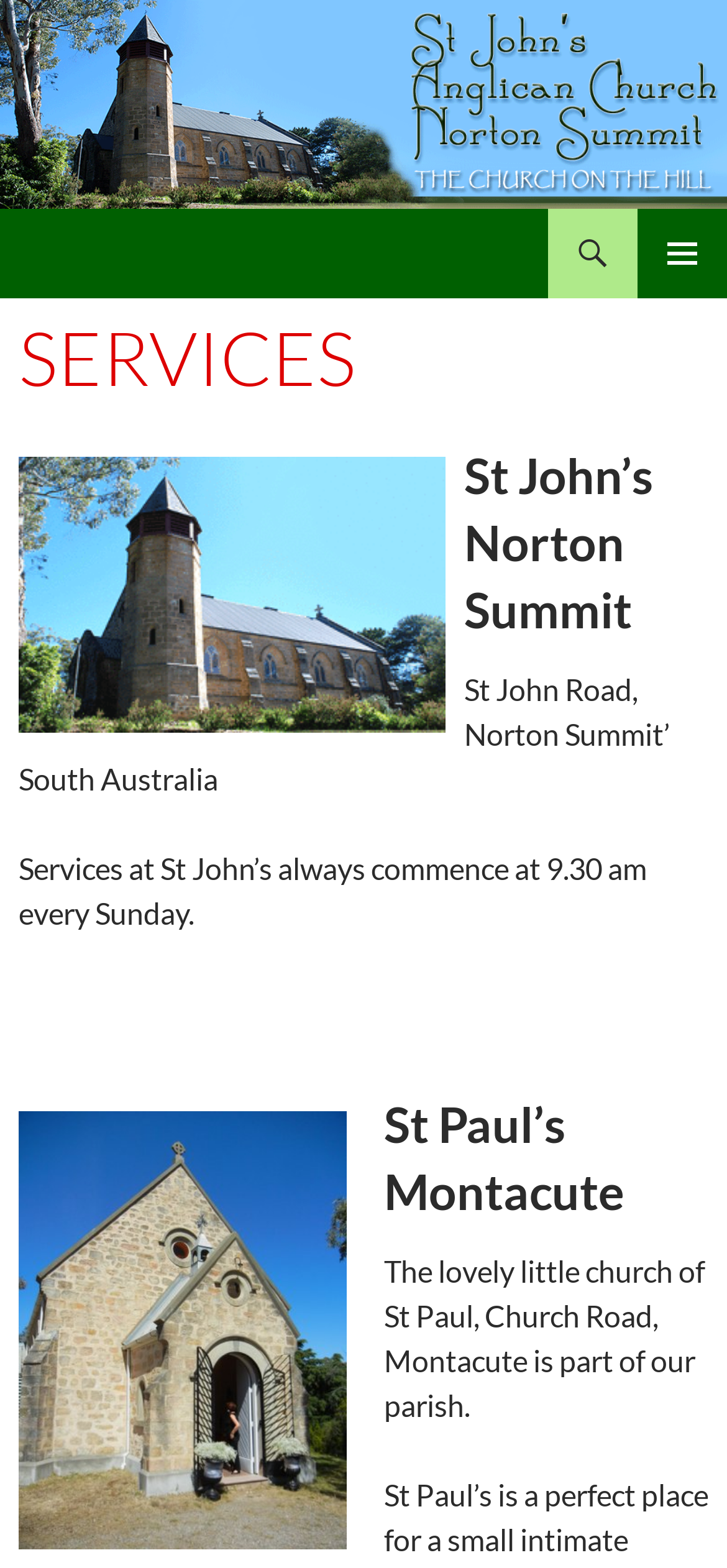Provide a thorough summary of the webpage.

The webpage is about the services of Adelaide Hills Anglican. At the top, there is a logo of Adelaide Hills Anglican, which is an image, and a link to the organization's main page. Below the logo, there is a heading with the same name, Adelaide Hills Anglican. 

On the top right, there are three links: 'Search', 'PRIMARY MENU', and 'SKIP TO CONTENT'. The 'Search' link is located on the top right corner, and the 'PRIMARY MENU' button is on the far right. The 'SKIP TO CONTENT' link is below the 'PRIMARY MENU' button.

The main content of the webpage is divided into two sections. The first section is about the services at St John's Norton Summit. It has a heading 'SERVICES' and a subheading 'side St John’s Norton Summit'. Below the subheading, there is an image of the church, and some text describing the location and service time of St John's Norton Summit.

The second section is about the services at St Paul's Montacute. It has a heading 'DSCN4680 St Paul’s Montacute' and an image of the church. Below the image, there is some text describing the church and its location.

In total, there are two images of churches, five headings, and five blocks of text on the webpage.